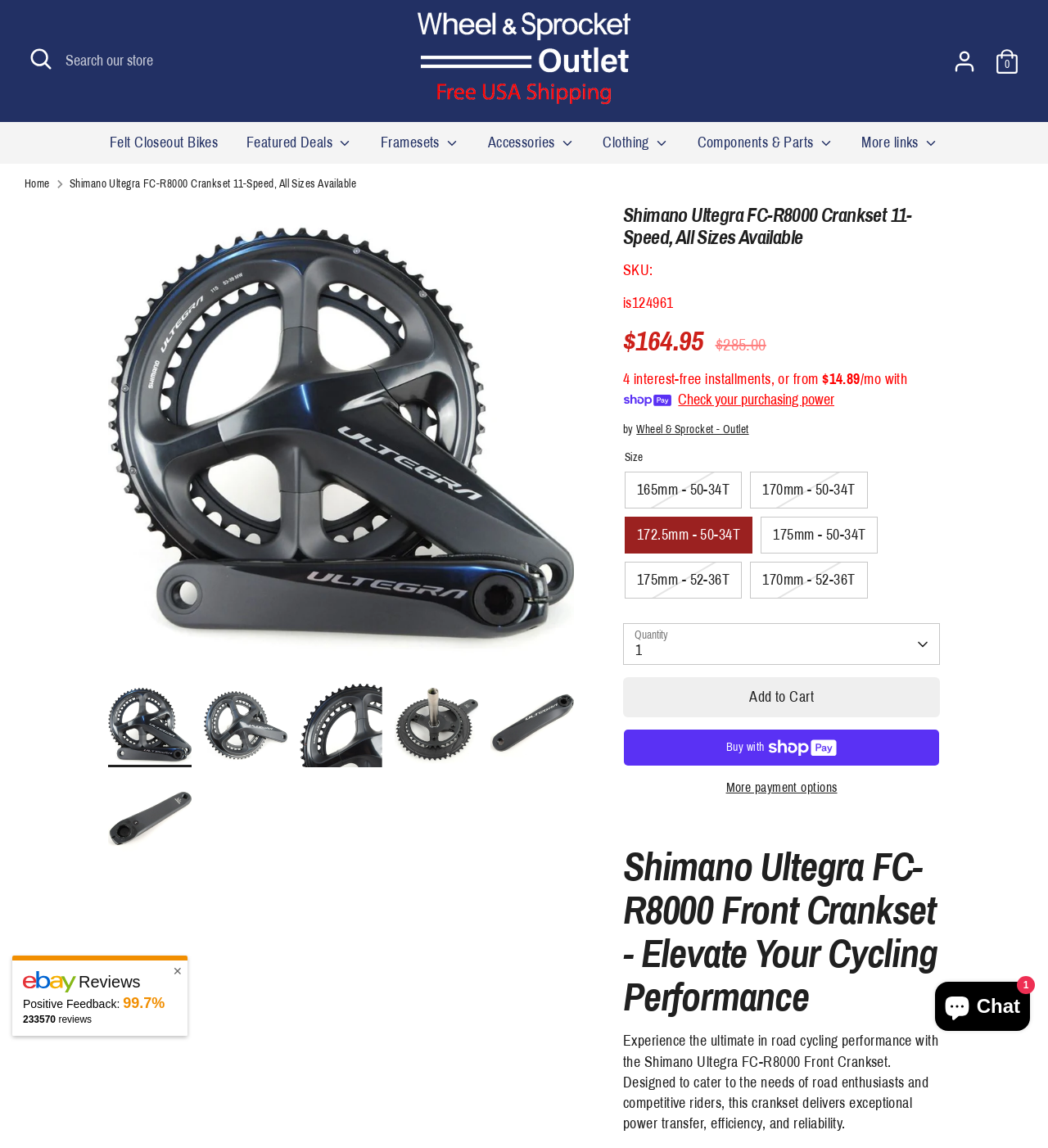Write a detailed summary of the webpage, including text, images, and layout.

This webpage is about the Shimano Ultegra FC-R8000 Front Crankset, a product for road cycling enthusiasts. At the top, there is a search bar with a button to open the search function. Next to it, there are links to the account and cart sections. Below that, there is a navigation menu with links to various categories, such as Felt Closeout Bikes, Featured Deals, and Accessories.

On the left side, there is a breadcrumbs navigation section, showing the current page's location in the website's hierarchy. It starts with "Home" and ends with the current product page.

The main content area is divided into sections. The first section displays the product's name, Shimano Ultegra FC-R8000 Crankset 11-Speed, All Sizes Available, and its price, $164.95, with a regular price of $285.00. There is also a section showing the product's SKU and a call-to-action button to check purchasing power.

Below that, there is a section with radio buttons to select the product's size, ranging from 165mm to 175mm. Next to it, there is a quantity selector and an "Add to Cart" button. There are also buttons to buy now with ShopPay and to explore more payment options.

The product description section follows, which explains the features and benefits of the Shimano Ultegra FC-R8000 Front Crankset. It highlights the product's exceptional power transfer, efficiency, and reliability.

On the right side, there is a section with customer reviews, showing a positive feedback rating of 99.7% based on 233,570 reviews.

At the bottom of the page, there are sections with the company's vision and mission statements, contact information, and links to social media profiles. There are also links to the terms of service, refund policy, and privacy policy. Finally, there is a copyright notice and a link to the website's powered-by Shopify page.